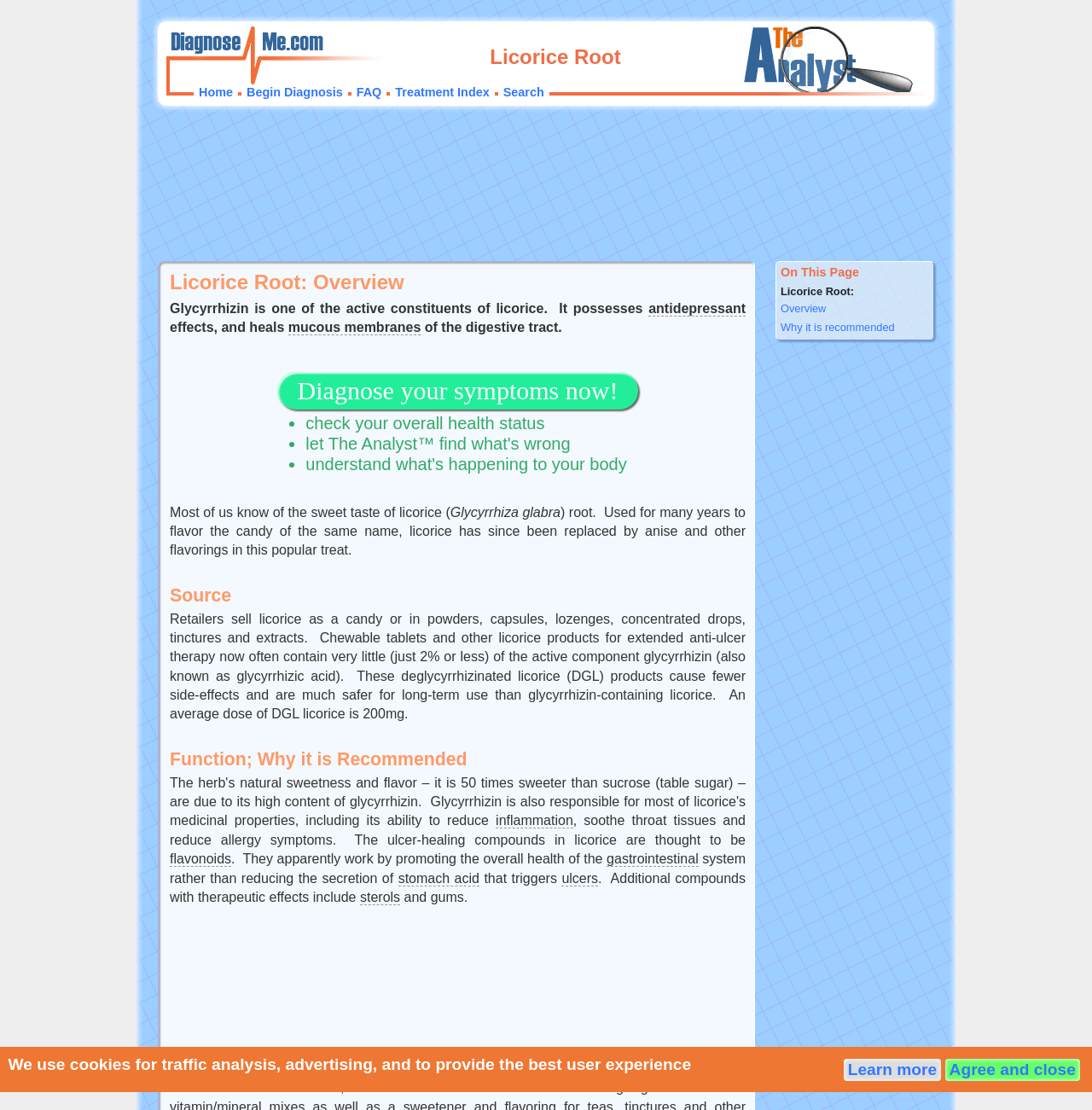What is the recommended dose of DGL licorice?
From the screenshot, supply a one-word or short-phrase answer.

200mg